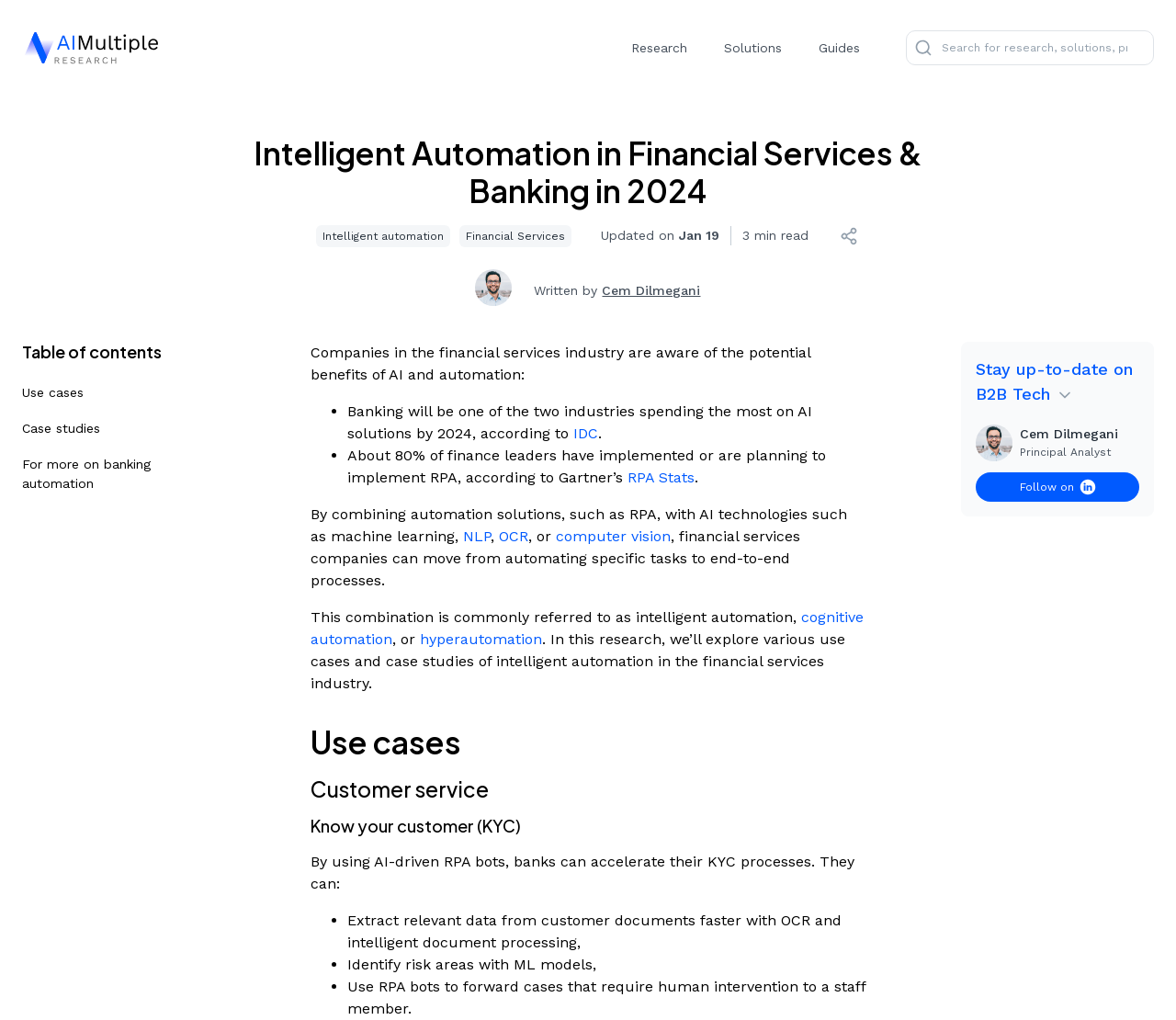Respond with a single word or phrase for the following question: 
What is the estimated year for banking to be one of the two industries spending the most on AI solutions?

2024